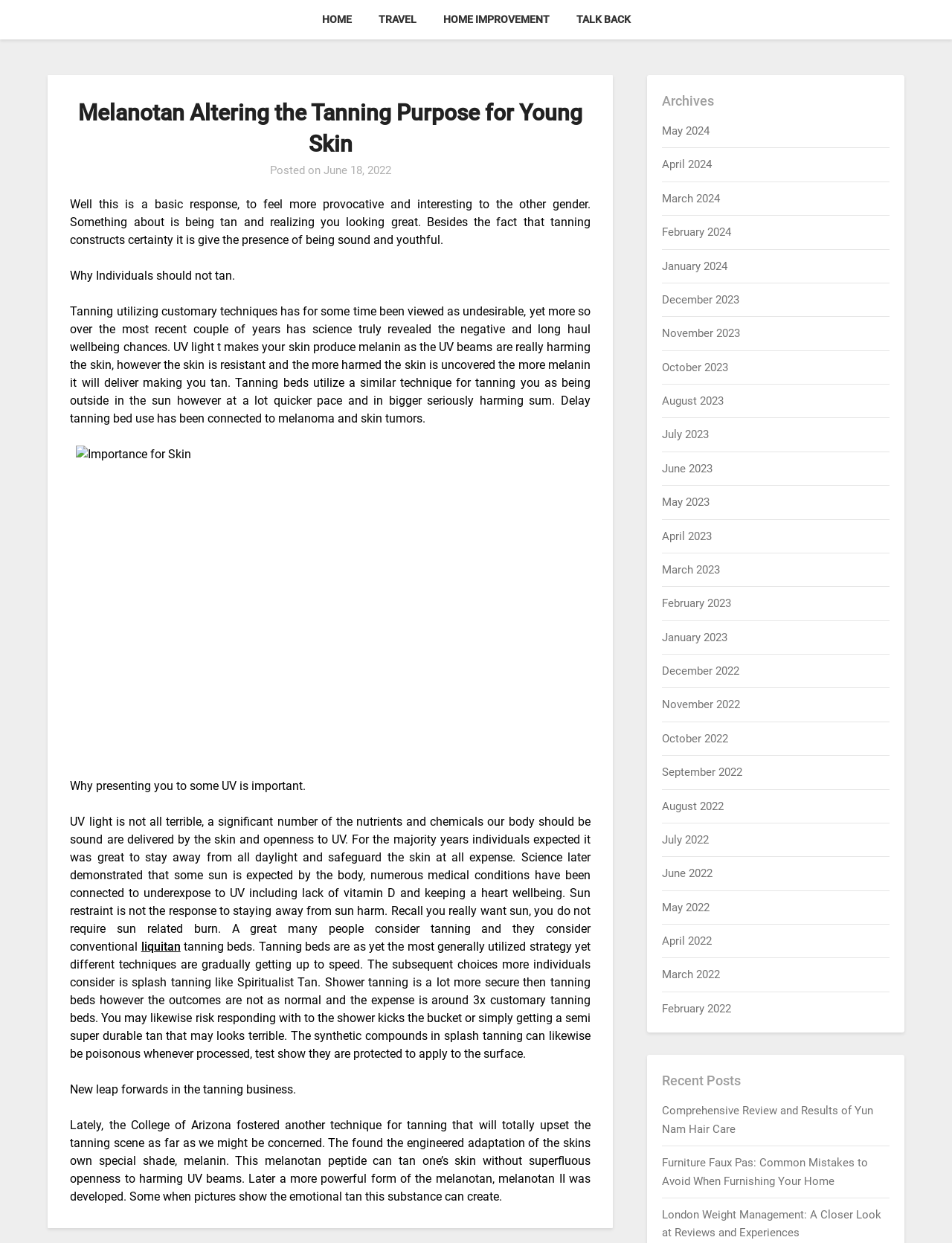What is the main topic of this webpage?
Can you provide a detailed and comprehensive answer to the question?

Based on the content of the webpage, it appears that the main topic is tanning, specifically the use of melanotan for tanning purposes. The webpage discusses the benefits and drawbacks of tanning, as well as new developments in the tanning industry.